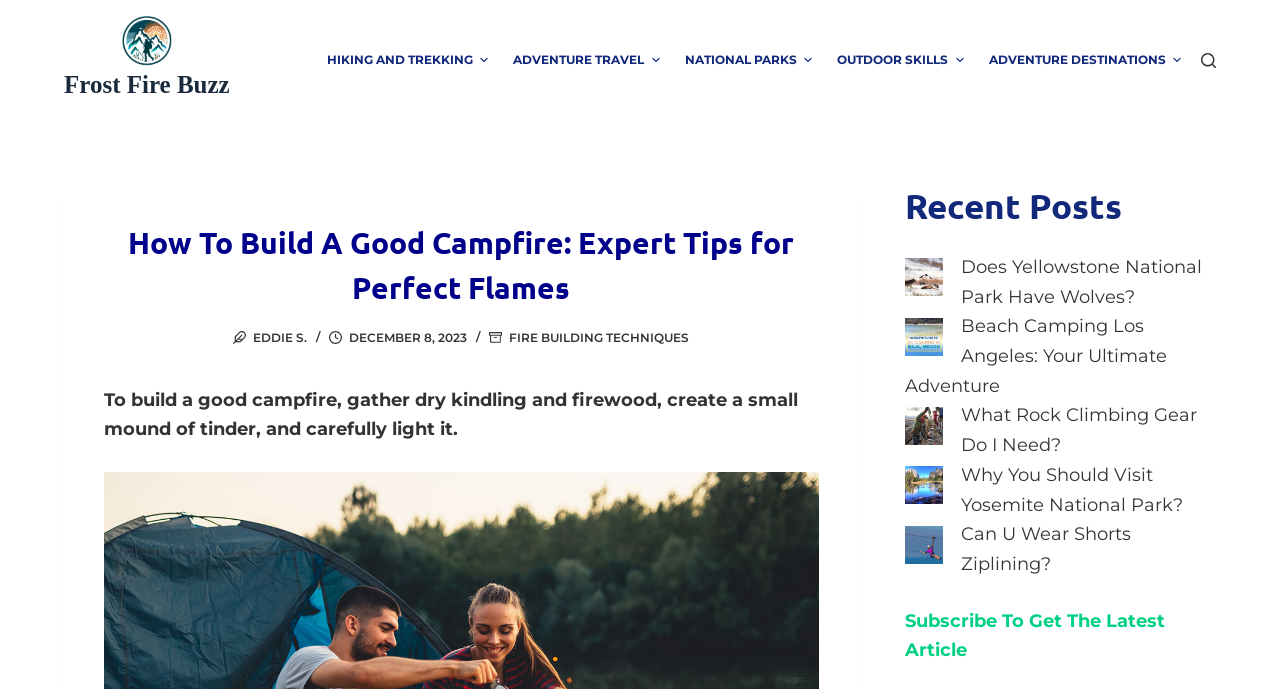Create a detailed summary of all the visual and textual information on the webpage.

The webpage is about building a good campfire, with expert tips for perfect flames. At the top left, there is a logo of Frost Fire Buzz, accompanied by a link to the website's homepage. To the right of the logo, there is a navigation menu with several options, including Hiking and Trekking, Adventure Travel, National Parks, Outdoor Skills, and Adventure Destinations. Each menu item has a corresponding image.

Below the navigation menu, there is a search button. The main content of the webpage starts with a header that reads "How To Build A Good Campfire: Expert Tips for Perfect Flames" in a large font. Below the header, there is a brief summary of the article, which is the same as the meta description: "To build a good campfire, gather dry kindling and firewood, create a small mound of tinder, and carefully light it."

To the right of the summary, there are several links and images, including the author's name, Eddie S., and a timestamp of December 8, 2023. Below the summary, there is a section titled "Recent Posts" with several links to other articles, each accompanied by an image. The articles include "Does Yellowstone National Park Have Wolves?", "Beach Camping Los Angeles", "What Rock Climbing Gear Do I Need?", "Why You Should Visit Yosemite National Park?", and "Can U Wear Shorts Ziplining?". Finally, at the bottom of the page, there is a call-to-action to subscribe to get the latest articles.